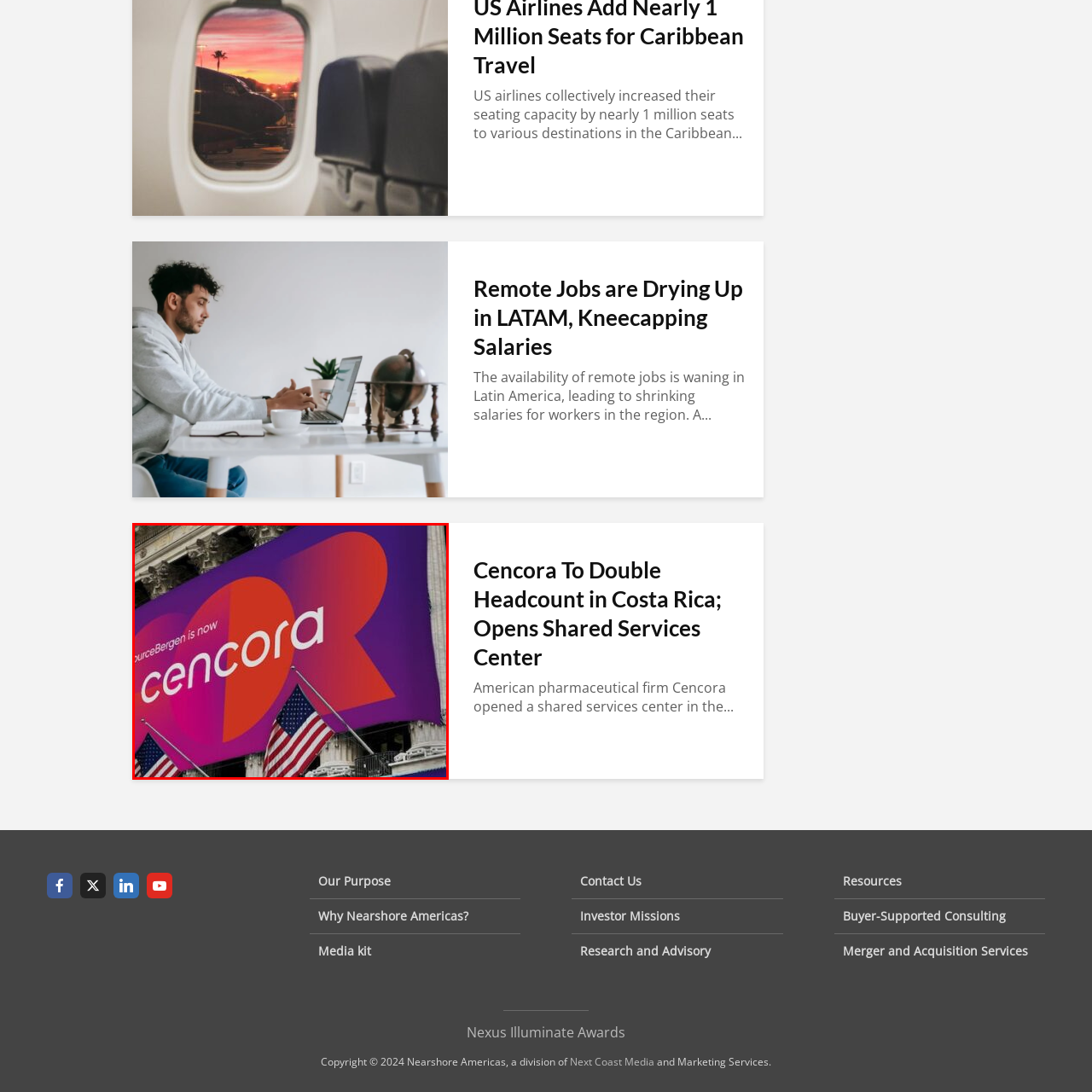What is situated outside the building?
Examine the portion of the image surrounded by the red bounding box and deliver a detailed answer to the question.

The banner is situated outside the building because the caption states that the banner is situated outside a building, flanked by American flags, suggesting a significant public display of this corporate change.